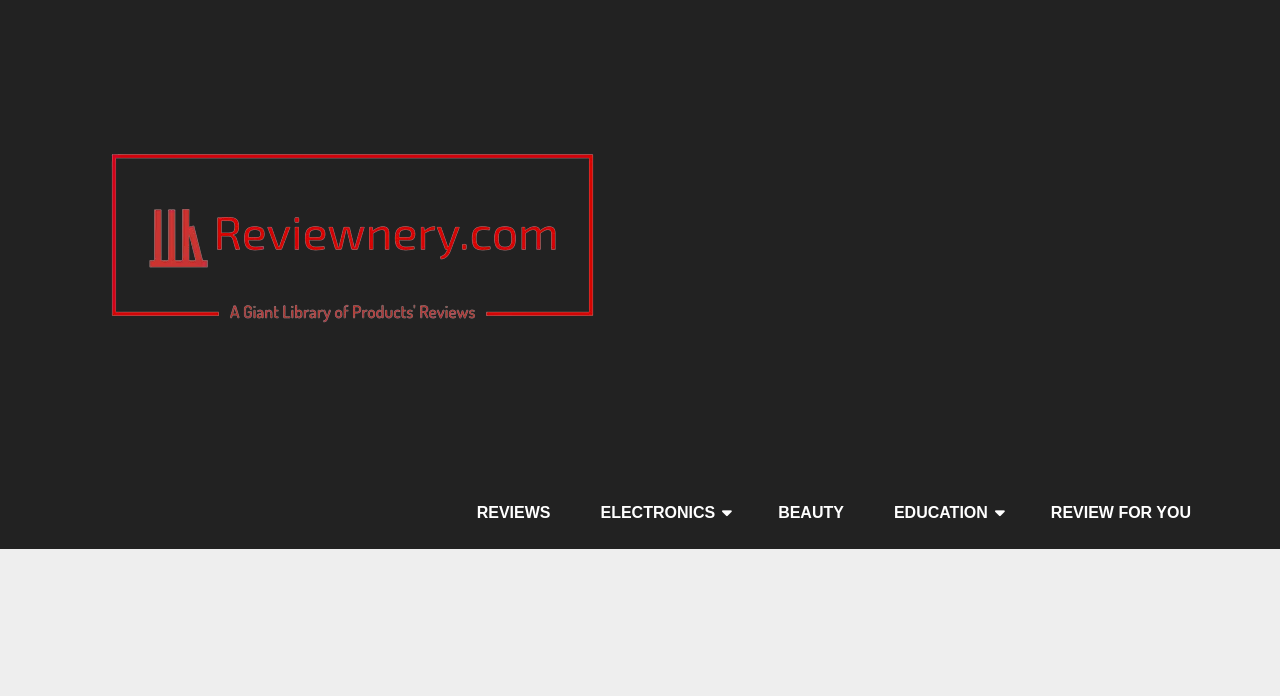What is the icon next to the 'ELECTRONICS' category?
Based on the screenshot, answer the question with a single word or phrase.

uf0d7